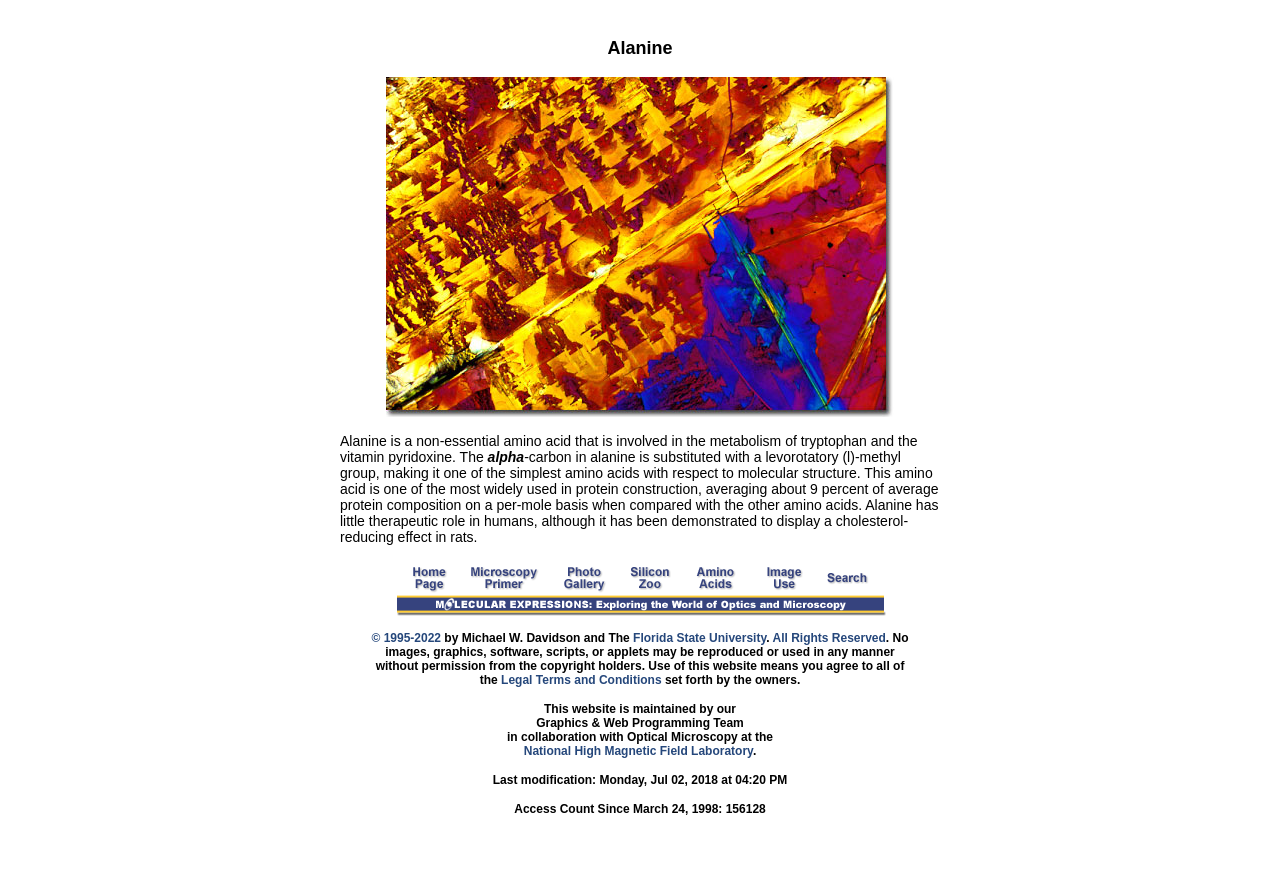Articulate a detailed summary of the webpage's content and design.

The webpage is about Alanine, a non-essential amino acid. At the top, there is a heading with the title "Alanine". Below the title, there is a link to a photograph of Alanine under a microscope, accompanied by an image of the photograph. 

Following the title and the photograph link, there is a table with a detailed description of Alanine. The description explains that Alanine is involved in the metabolism of tryptophan and the vitamin pyridoxine, and provides information about its molecular structure and its role in protein construction.

Below the description table, there is another table with six columns, each containing a link and an image. The links and images are not labeled, but they appear to be related to Alanine or its properties.

At the bottom of the page, there is a section with copyright information, which includes a heading with the copyright notice, followed by a paragraph with details about the website's terms and conditions, and a mention of the website's maintenance team and collaborators. The section also includes the last modification date and the access count since 1998.